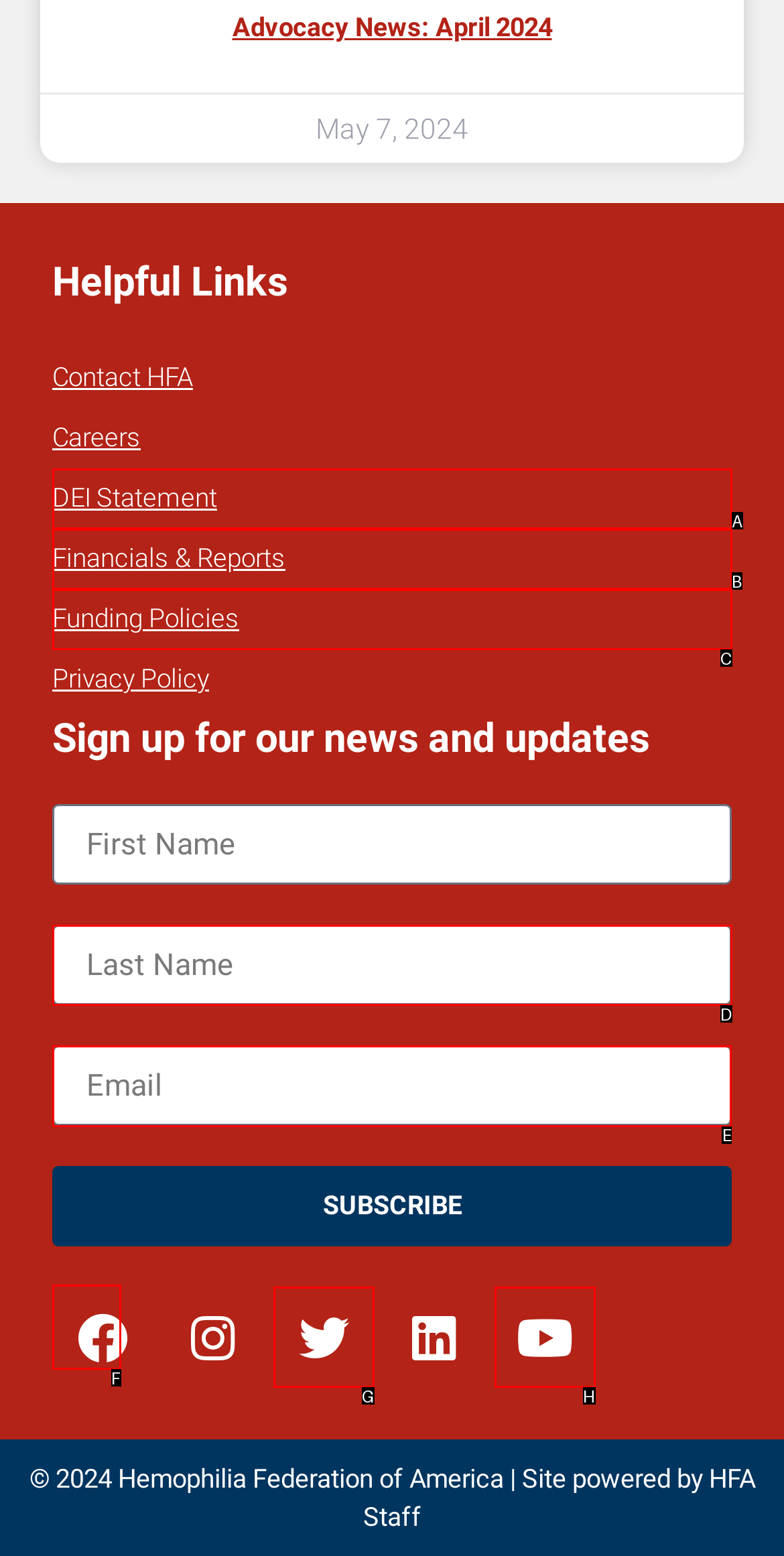To complete the instruction: Enter your email address, which HTML element should be clicked?
Respond with the option's letter from the provided choices.

E